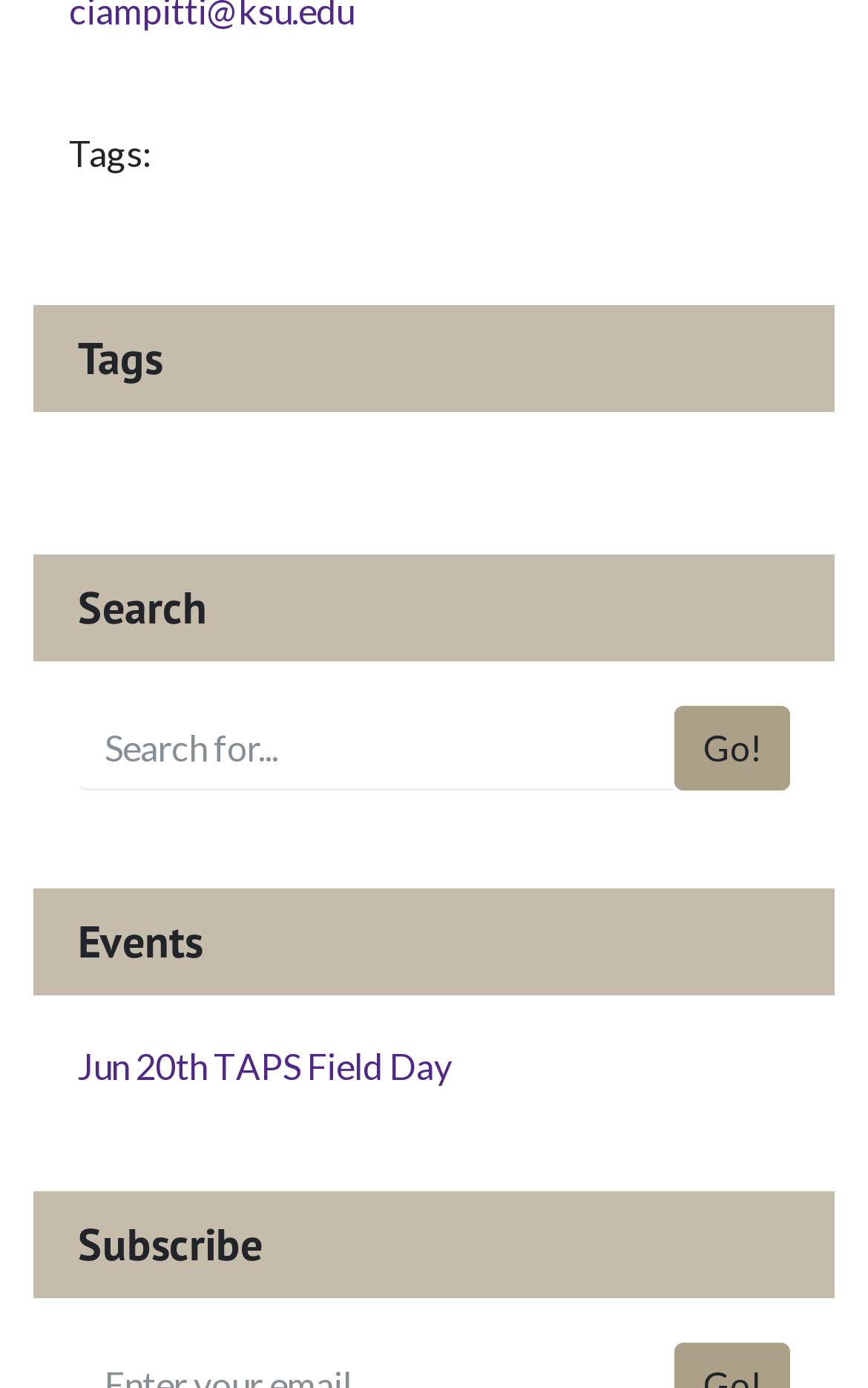Respond with a single word or phrase for the following question: 
What is the purpose of the textbox?

Search